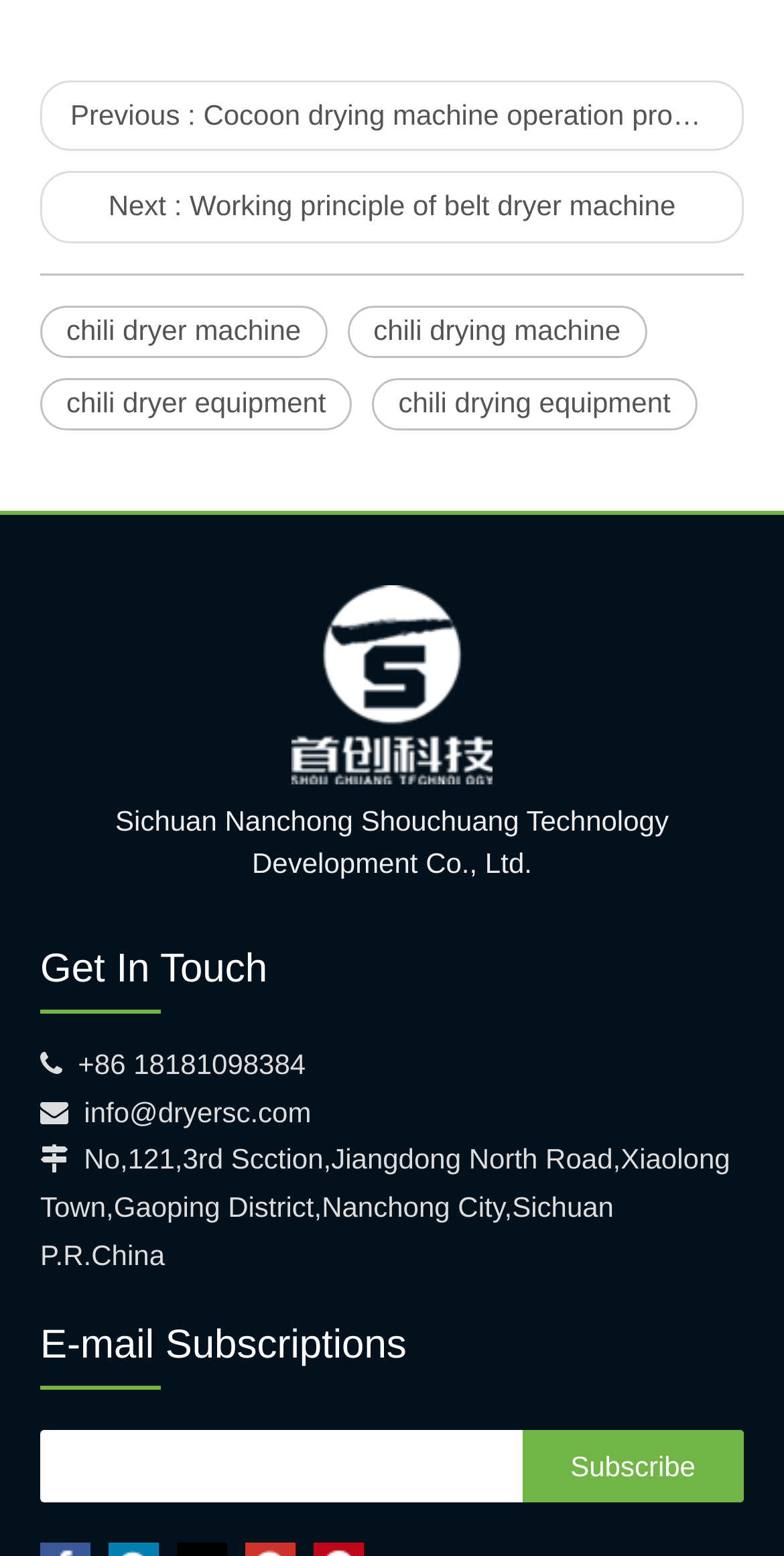Find the coordinates for the bounding box of the element with this description: "aria-label="Twitter" title="Twitter"".

[0.225, 0.886, 0.289, 0.918]